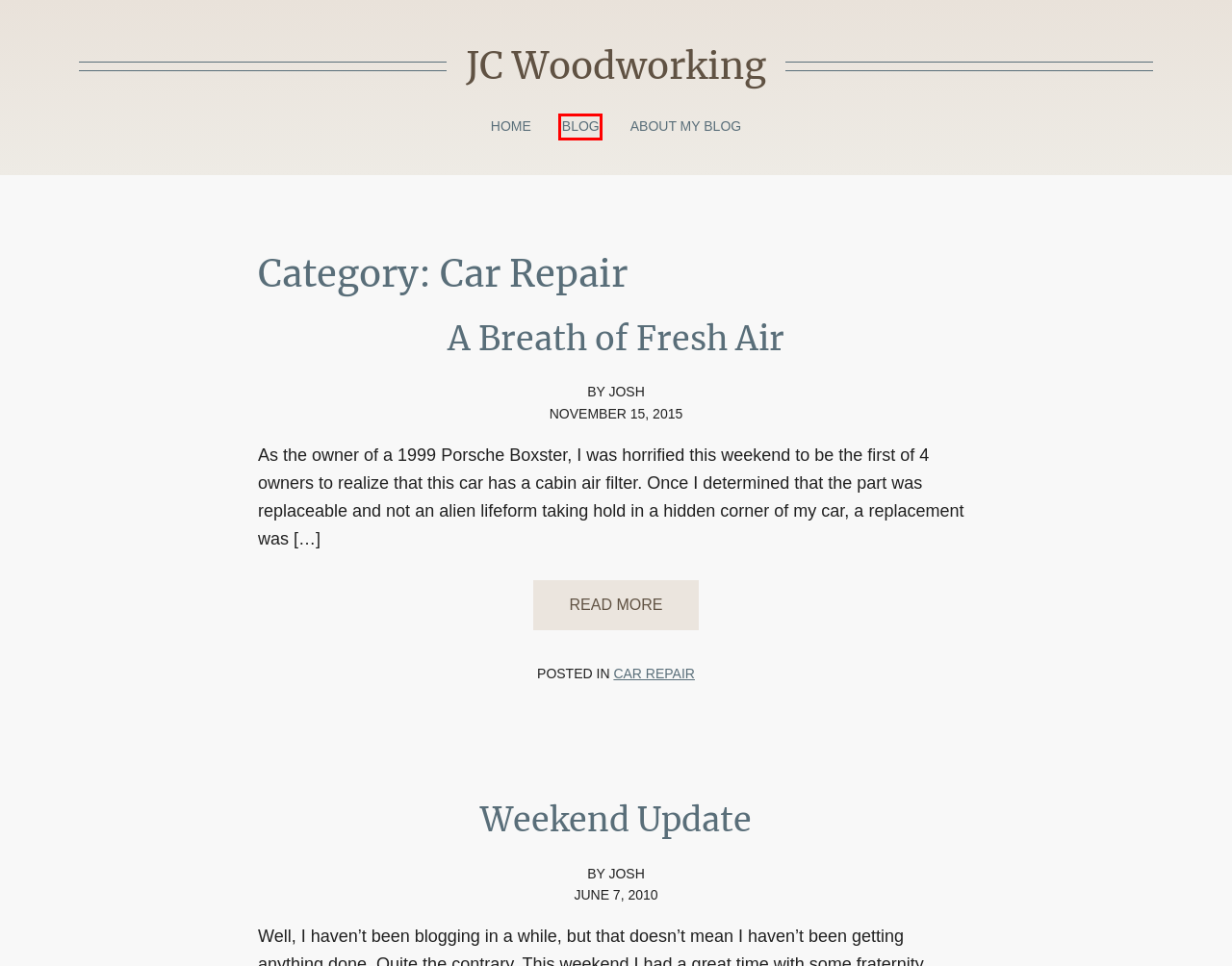You are looking at a webpage screenshot with a red bounding box around an element. Pick the description that best matches the new webpage after interacting with the element in the red bounding box. The possible descriptions are:
A. Four Seasons… you sneaky bastards – JC Woodworking
B. About my blog – JC Woodworking
C. Hardwood Floor – JC Woodworking
D. Weekend Update – JC Woodworking
E. Blog – JC Woodworking
F. A Breath of Fresh Air – JC Woodworking
G. I can’t feel my face! – JC Woodworking
H. JC Woodworking – These are my projects. Help Wanted.

E